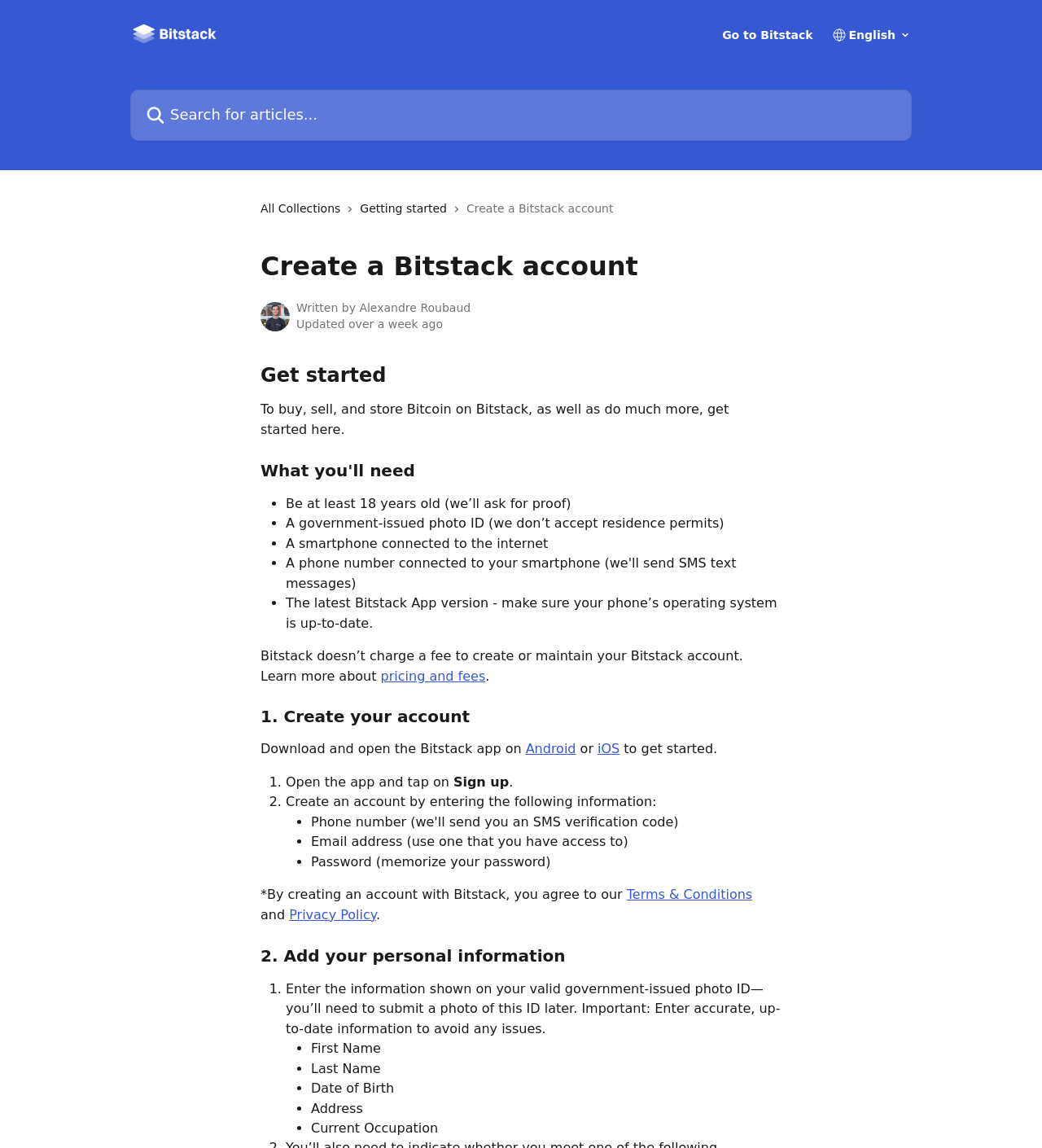Please predict the bounding box coordinates of the element's region where a click is necessary to complete the following instruction: "Download the Bitstack app on Android". The coordinates should be represented by four float numbers between 0 and 1, i.e., [left, top, right, bottom].

[0.504, 0.646, 0.553, 0.659]